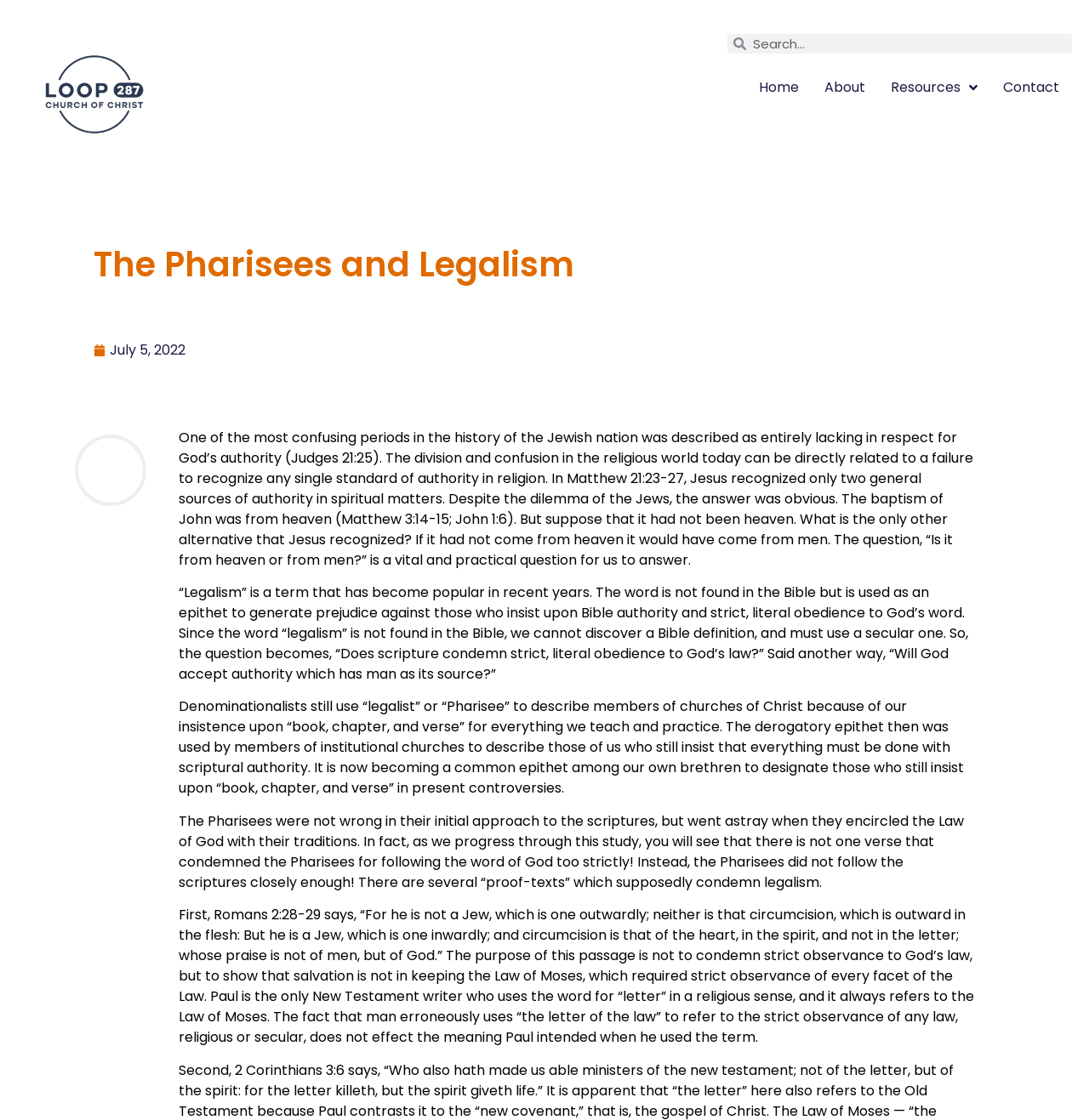Create a detailed narrative describing the layout and content of the webpage.

The webpage is about the Pharisees and legalism, with a focus on the importance of recognizing God's authority in religion. At the top left corner, there is a link to "Lufkin TX" accompanied by an image. On the top right corner, there is a search bar with a searchbox labeled "Search". Below the search bar, there are four links: "Home", "About", "Resources", and "Contact", arranged horizontally.

The main content of the webpage is divided into several sections. The first section is a heading that reads "The Pharisees and Legalism". Below the heading, there is a link to "July 5, 2022" with a time indicator. To the right of the link, there is an image.

The main text of the webpage is divided into four paragraphs. The first paragraph discusses the importance of recognizing God's authority in religion, citing Judges 21:25 and Matthew 21:23-27. The second paragraph defines the term "legalism" and its implications. The third paragraph explains how the term "legalist" or "Pharisee" is used to describe those who insist on Bible authority and strict obedience to God's word. The fourth paragraph discusses the Pharisees' approach to the scriptures and how they went astray by encircling the Law of God with their traditions.

Throughout the webpage, there are no other images or UI elements besides the links, search bar, and text paragraphs. The overall layout is simple and easy to follow, with a clear hierarchy of headings and paragraphs.